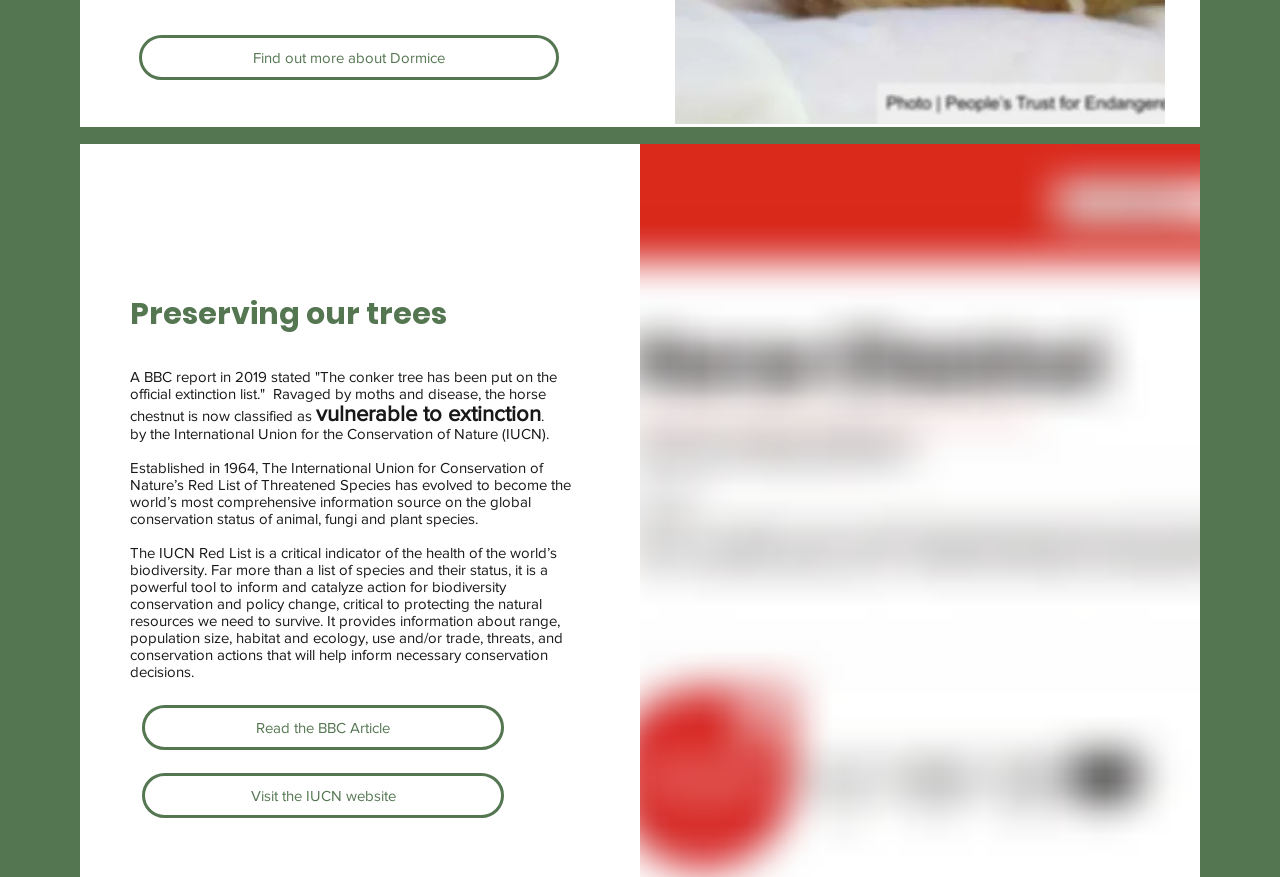Where can I read more about the BBC report on horse chestnut?
Respond to the question with a well-detailed and thorough answer.

The webpage provides a link to the BBC Article, which can be found at the bottom of the page, allowing users to read more about the report on horse chestnut.